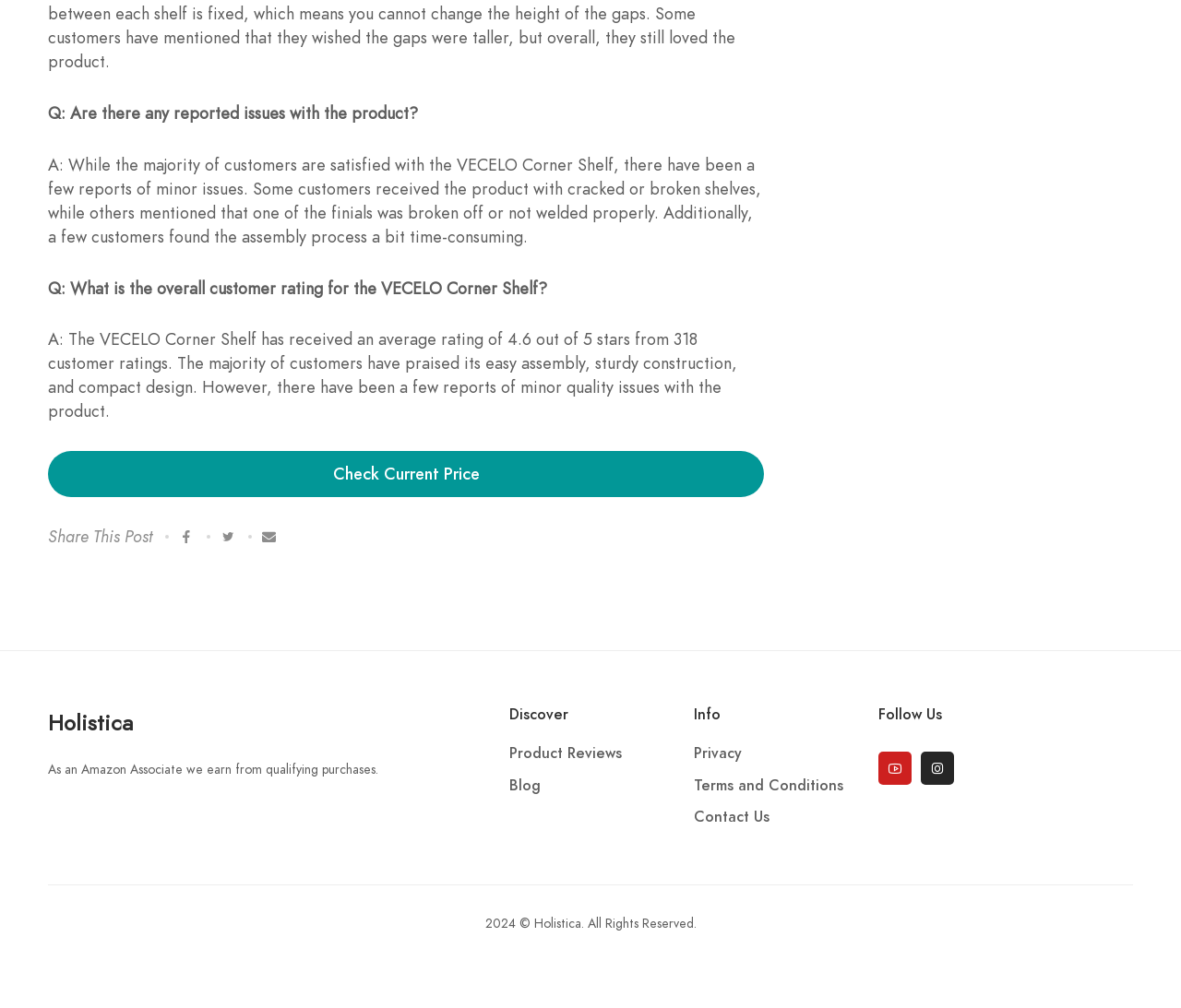Specify the bounding box coordinates of the area to click in order to follow the given instruction: "Contact Us."

[0.588, 0.801, 0.652, 0.821]